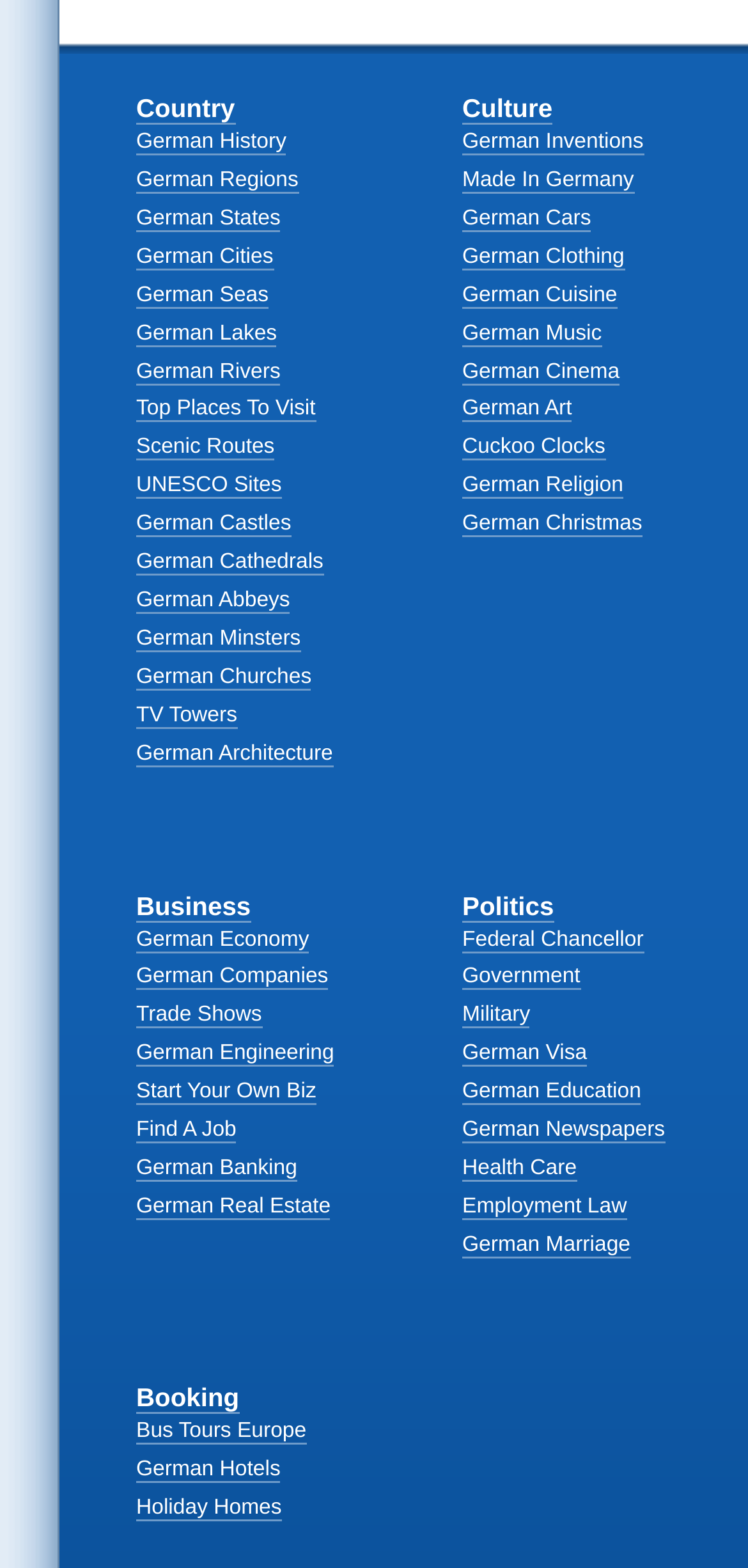Locate the bounding box coordinates of the segment that needs to be clicked to meet this instruction: "Find a job in Germany".

[0.182, 0.71, 0.49, 0.734]